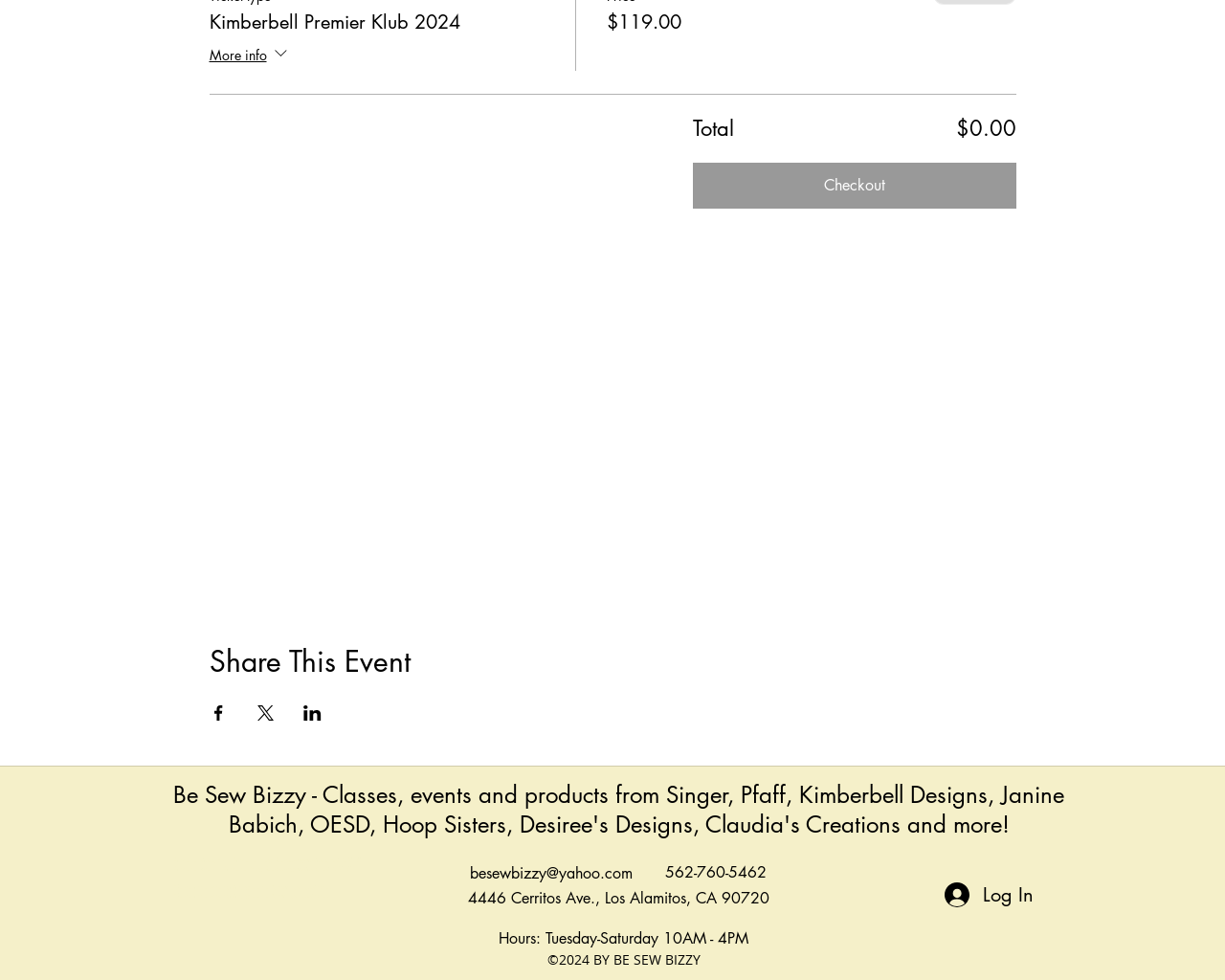Please identify the bounding box coordinates of the clickable element to fulfill the following instruction: "View the map". The coordinates should be four float numbers between 0 and 1, i.e., [left, top, right, bottom].

[0.118, 0.291, 0.882, 0.598]